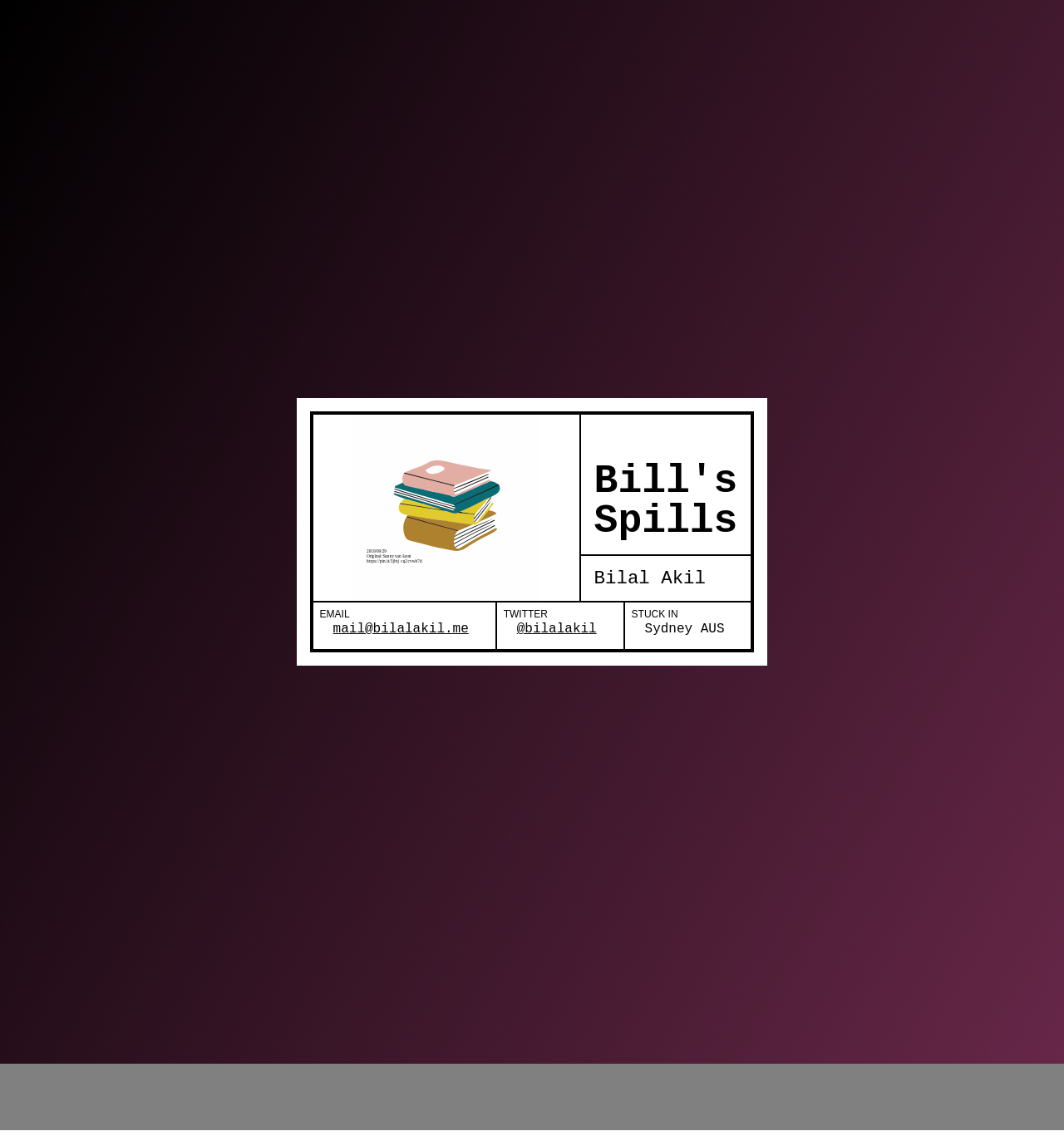Generate a thorough caption that explains the contents of the webpage.

The webpage is titled "Bill's Spills" and features a prominent image at the top-left corner, described as a "Randomised, hand-made bad drawing." Below the image, there is a heading with the same title "Bill's Spills" centered at the top of the page. 

To the right of the image, there is a section containing the author's information, including the name "Bilal Akil" and two links, one for email and one for Twitter, stacked vertically. The email link is positioned above the Twitter link.

Further to the right, there is a phrase "STUCK IN" followed by the location "Sydney AUS", which appears to be the author's current location.